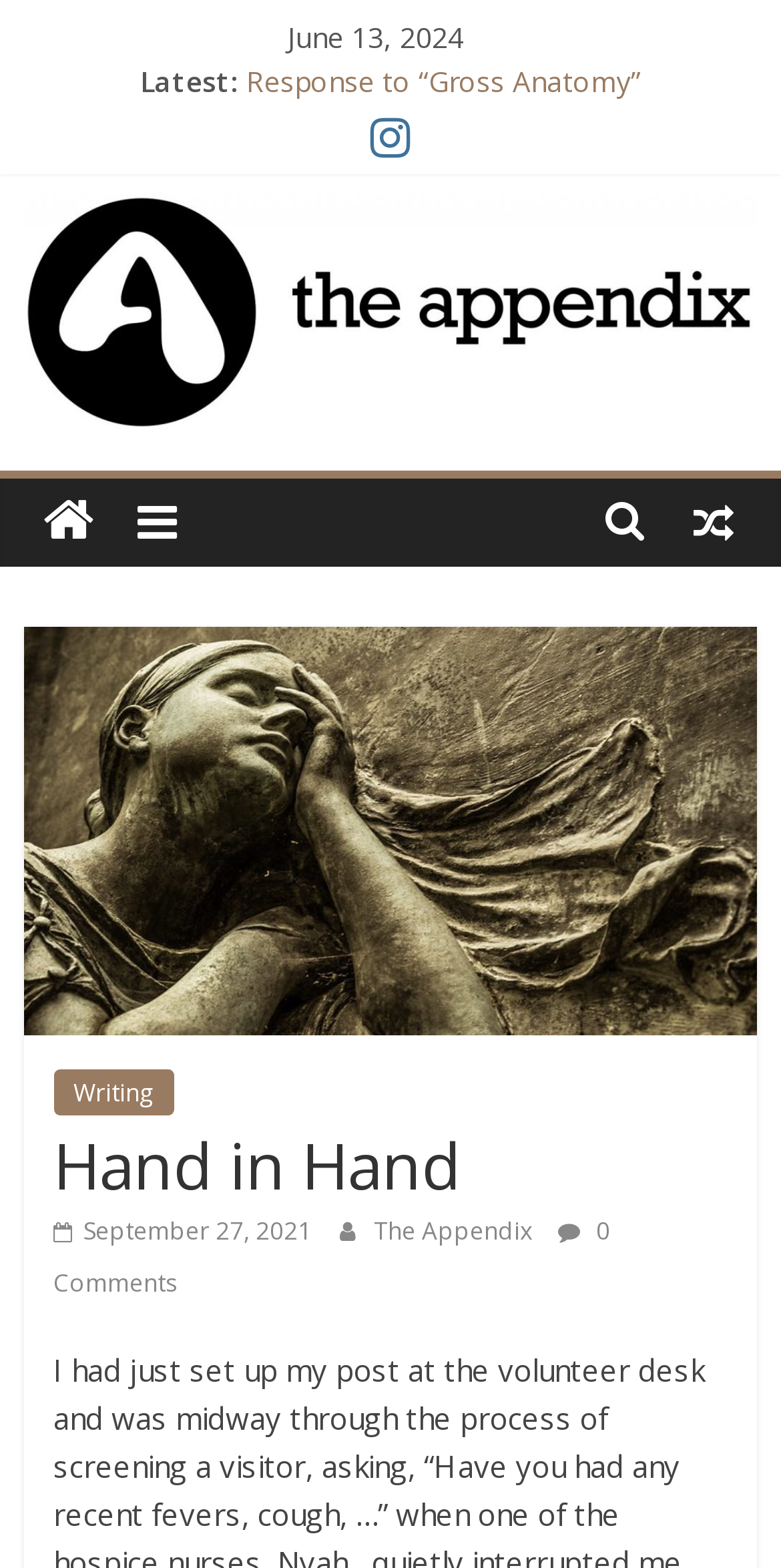Please find the bounding box coordinates of the element that you should click to achieve the following instruction: "Go to the 'Writing' page". The coordinates should be presented as four float numbers between 0 and 1: [left, top, right, bottom].

[0.068, 0.682, 0.222, 0.712]